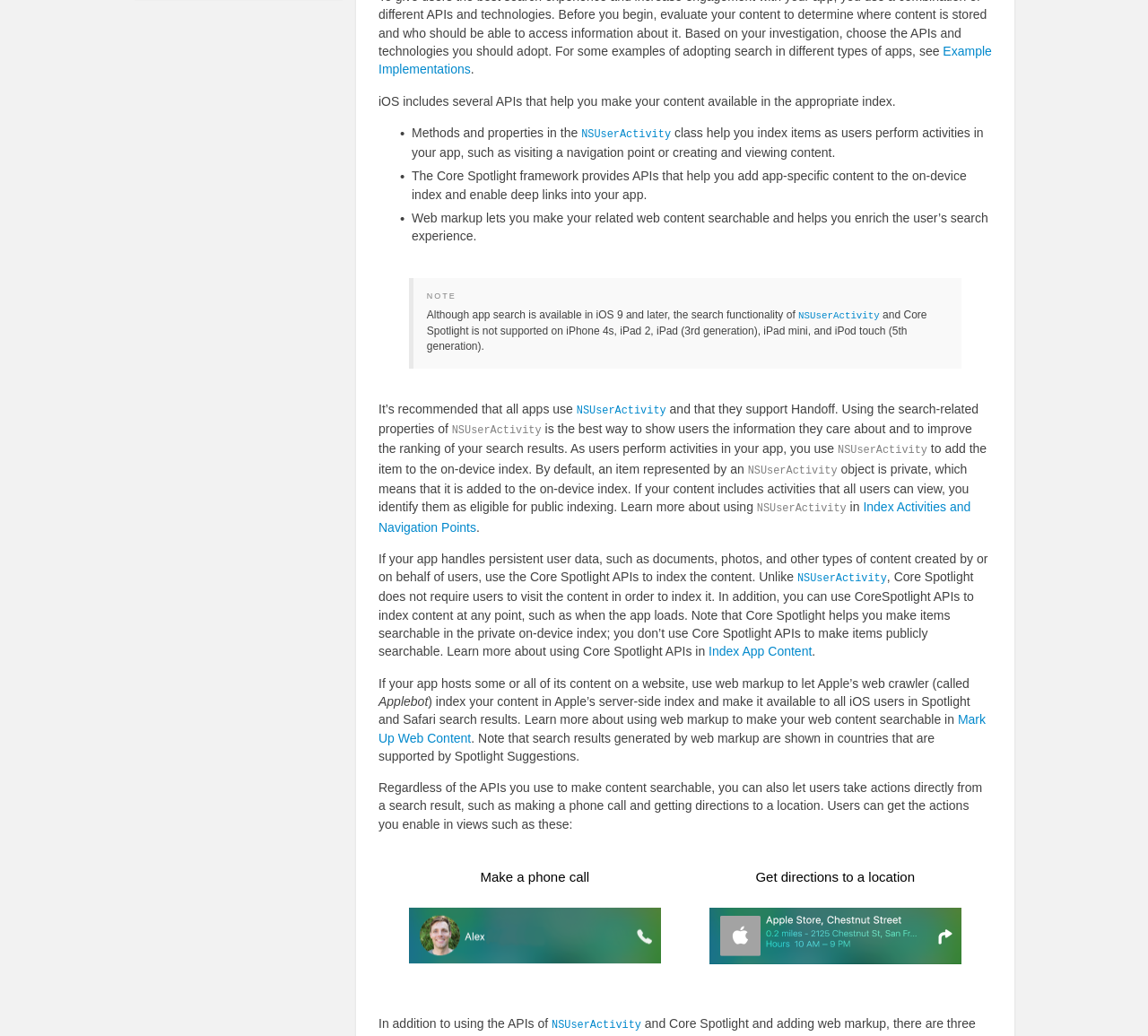Determine the bounding box coordinates of the region I should click to achieve the following instruction: "Click on 'Mark Up Web Content'". Ensure the bounding box coordinates are four float numbers between 0 and 1, i.e., [left, top, right, bottom].

[0.33, 0.688, 0.859, 0.719]